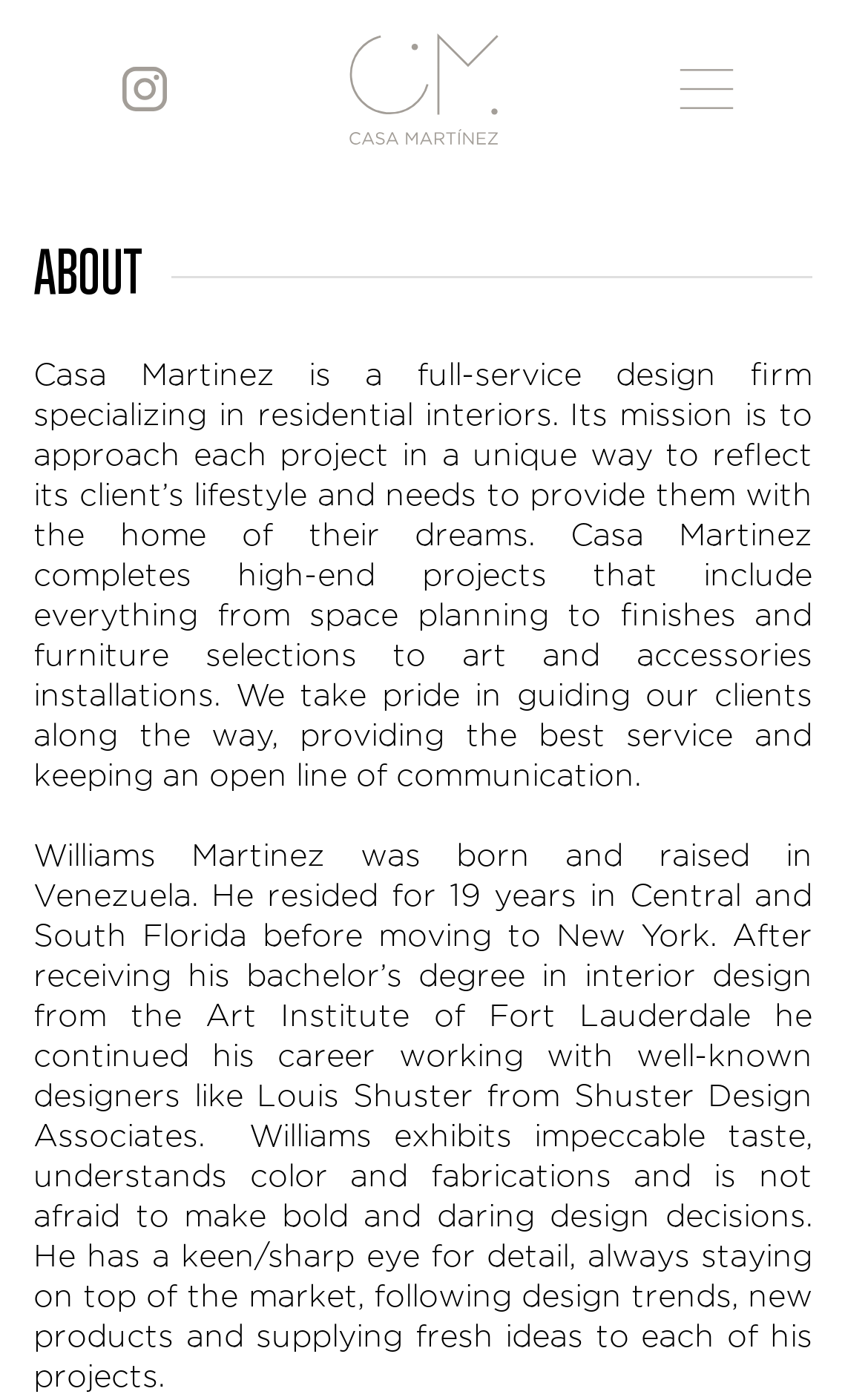Answer the following query concisely with a single word or phrase:
How many links are in the top navigation menu?

3